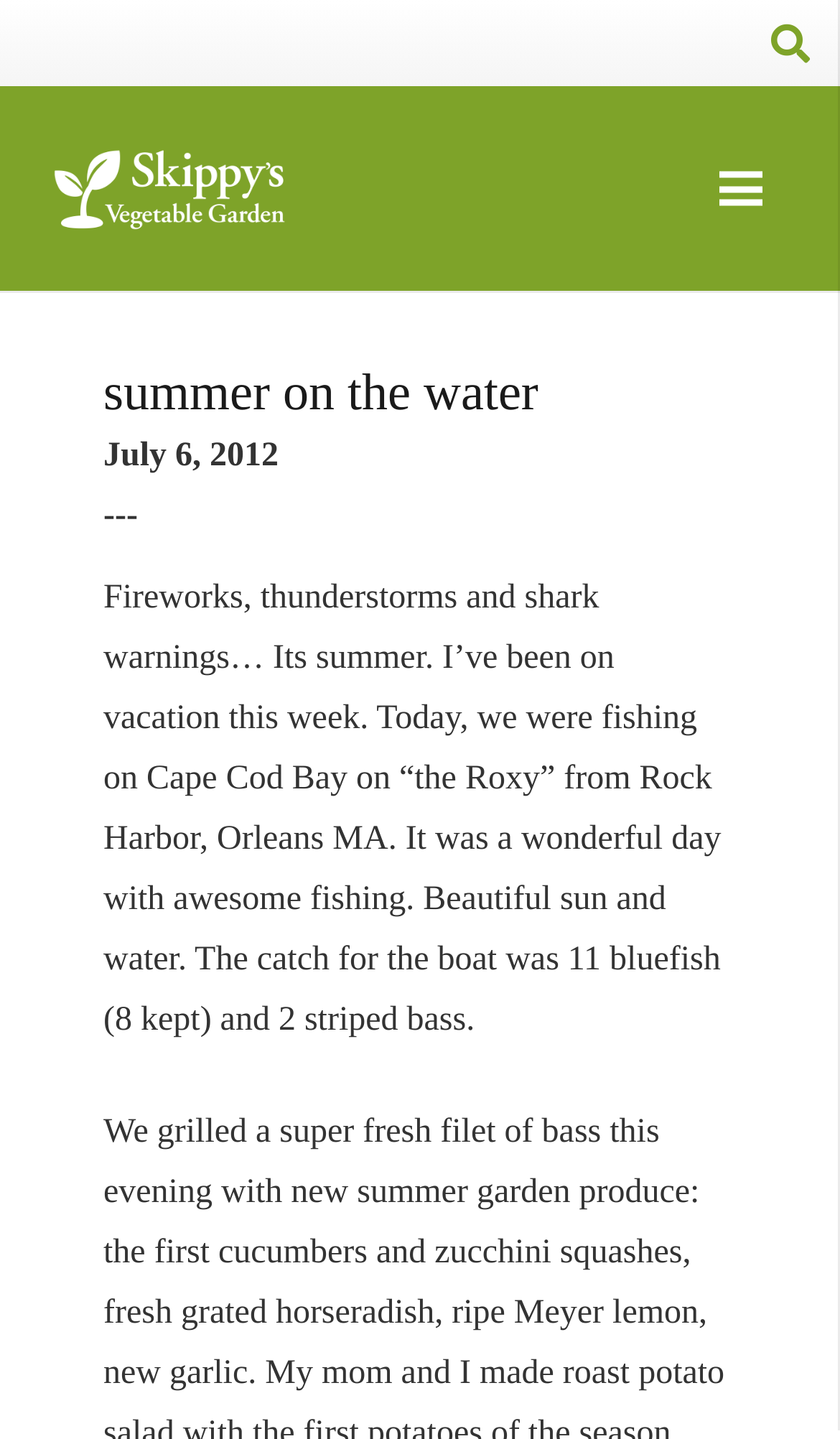From the element description aria-label="Search", predict the bounding box coordinates of the UI element. The coordinates must be specified in the format (top-left x, top-left y, bottom-right x, bottom-right y) and should be within the 0 to 1 range.

[0.89, 0.0, 0.992, 0.06]